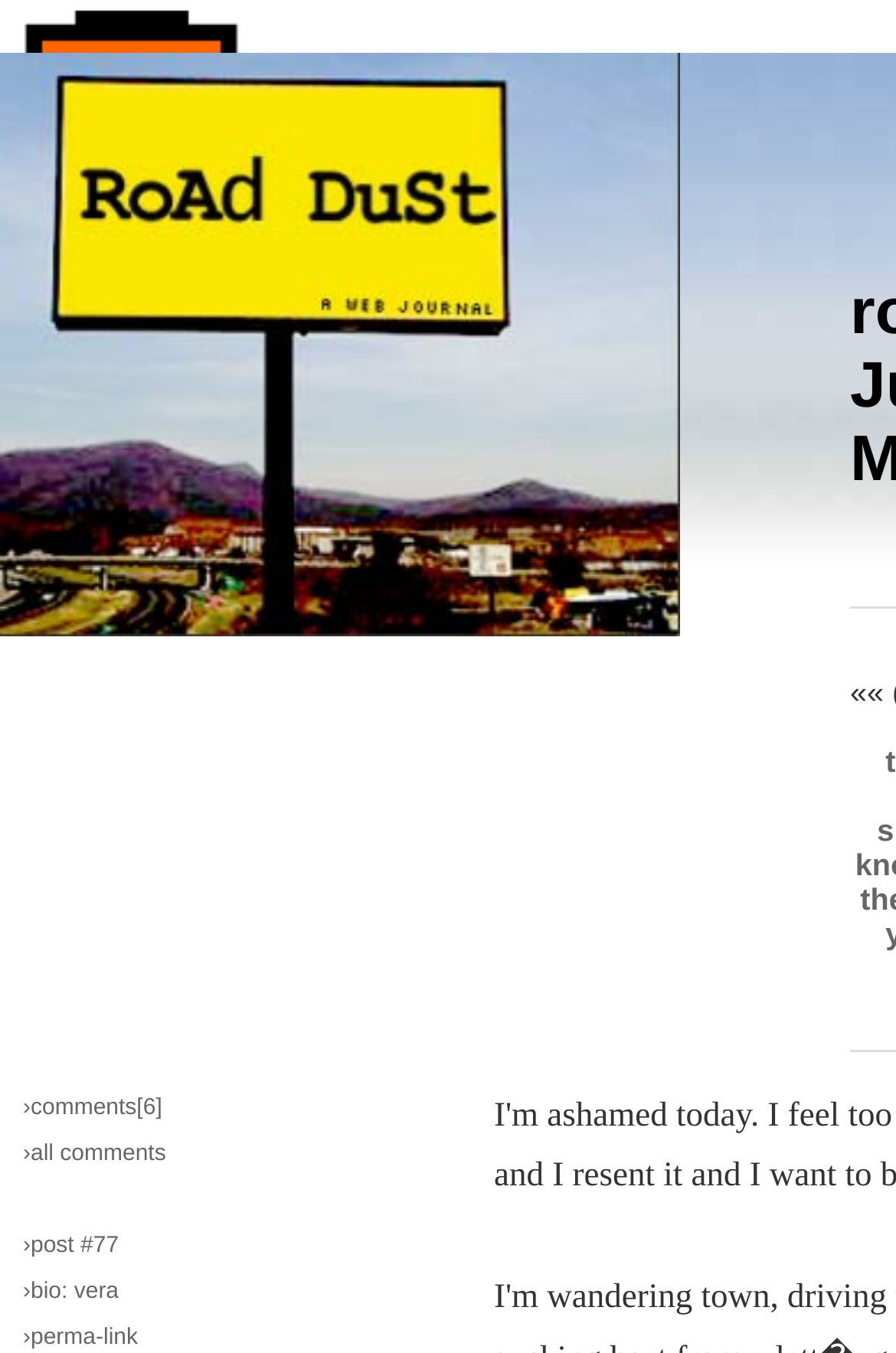Bounding box coordinates are given in the format (top-left x, top-left y, bottom-right x, bottom-right y). All values should be floating point numbers between 0 and 1. Provide the bounding box coordinate for the UI element described as: ›bio: vera

[0.026, 0.946, 0.133, 0.964]